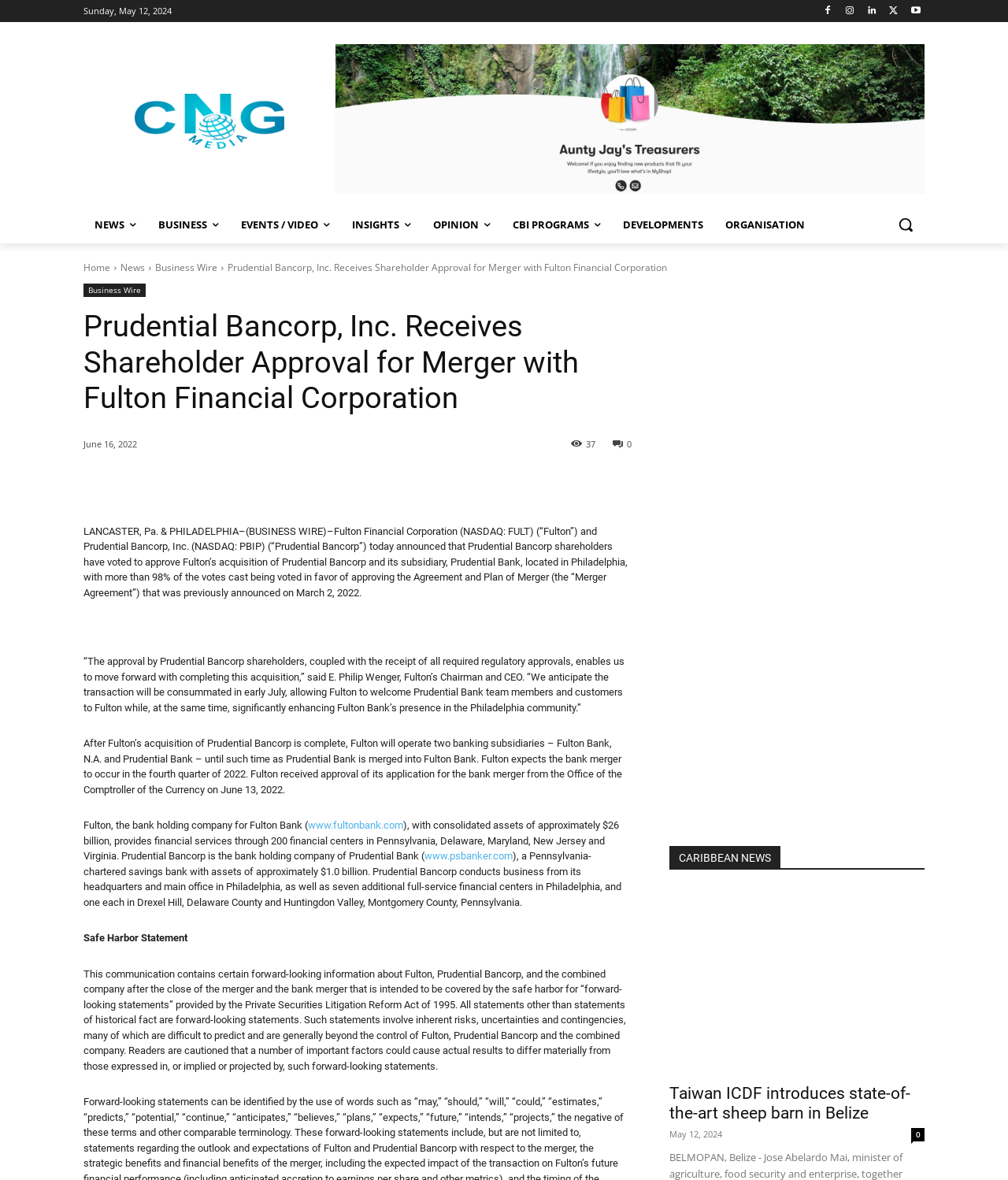Please analyze the image and give a detailed answer to the question:
What is the name of the bank being acquired?

I found the name of the bank being acquired by reading the text of the news article, which states that Fulton Financial Corporation is acquiring Prudential Bancorp and its subsidiary, Prudential Bank.